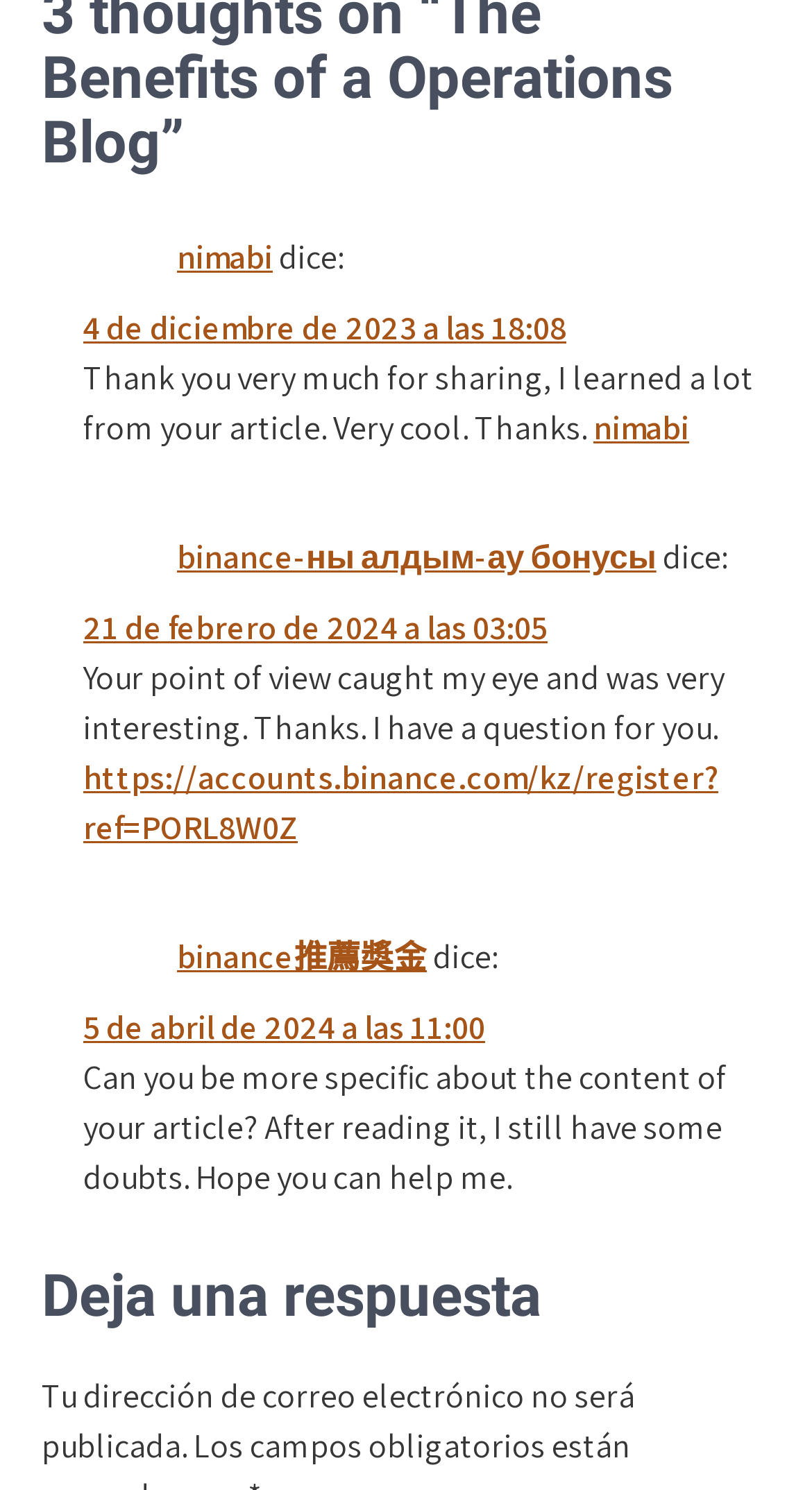Please reply to the following question with a single word or a short phrase:
How many articles are on this webpage?

3